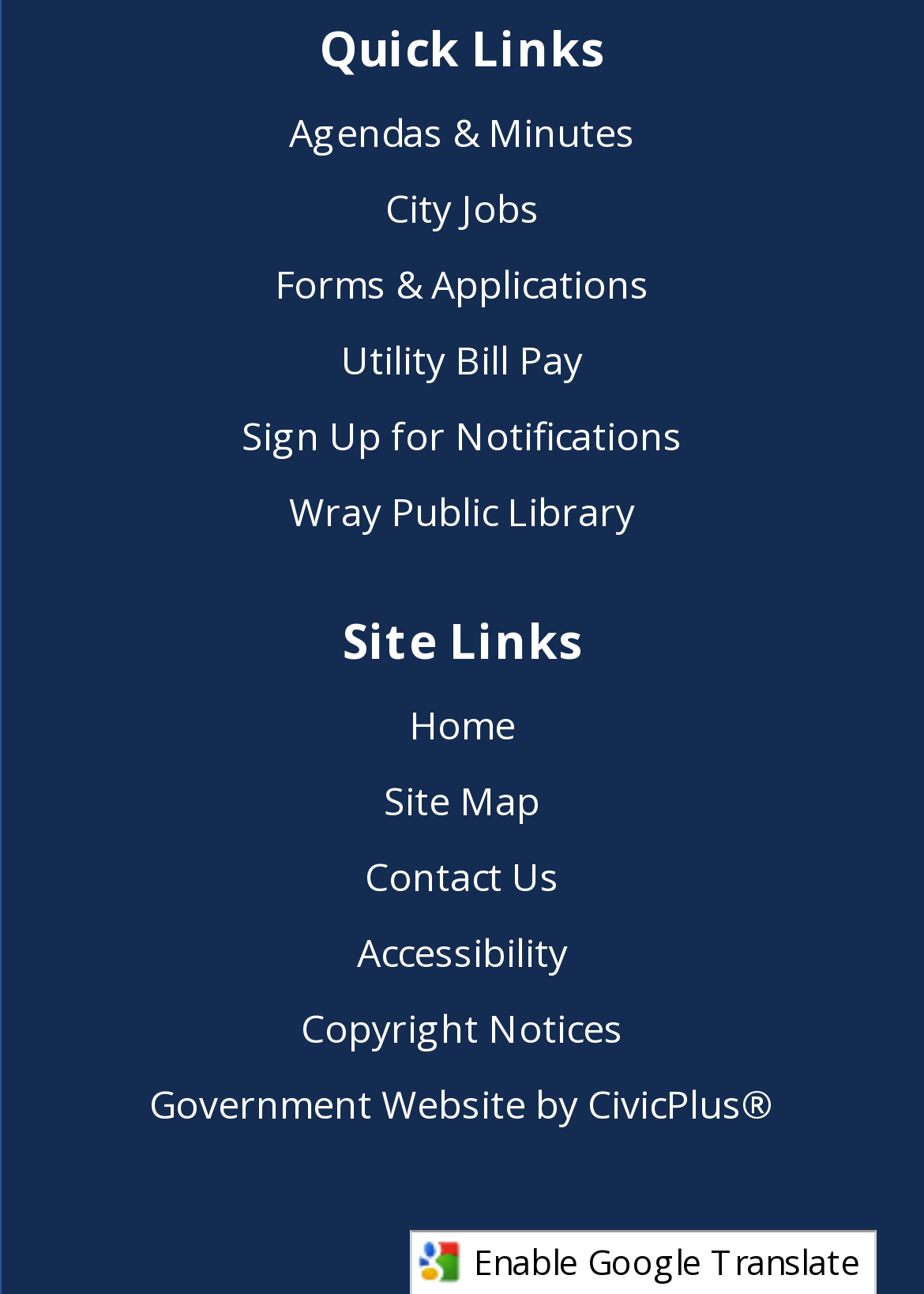Identify the bounding box coordinates for the element that needs to be clicked to fulfill this instruction: "Read the article". Provide the coordinates in the format of four float numbers between 0 and 1: [left, top, right, bottom].

None